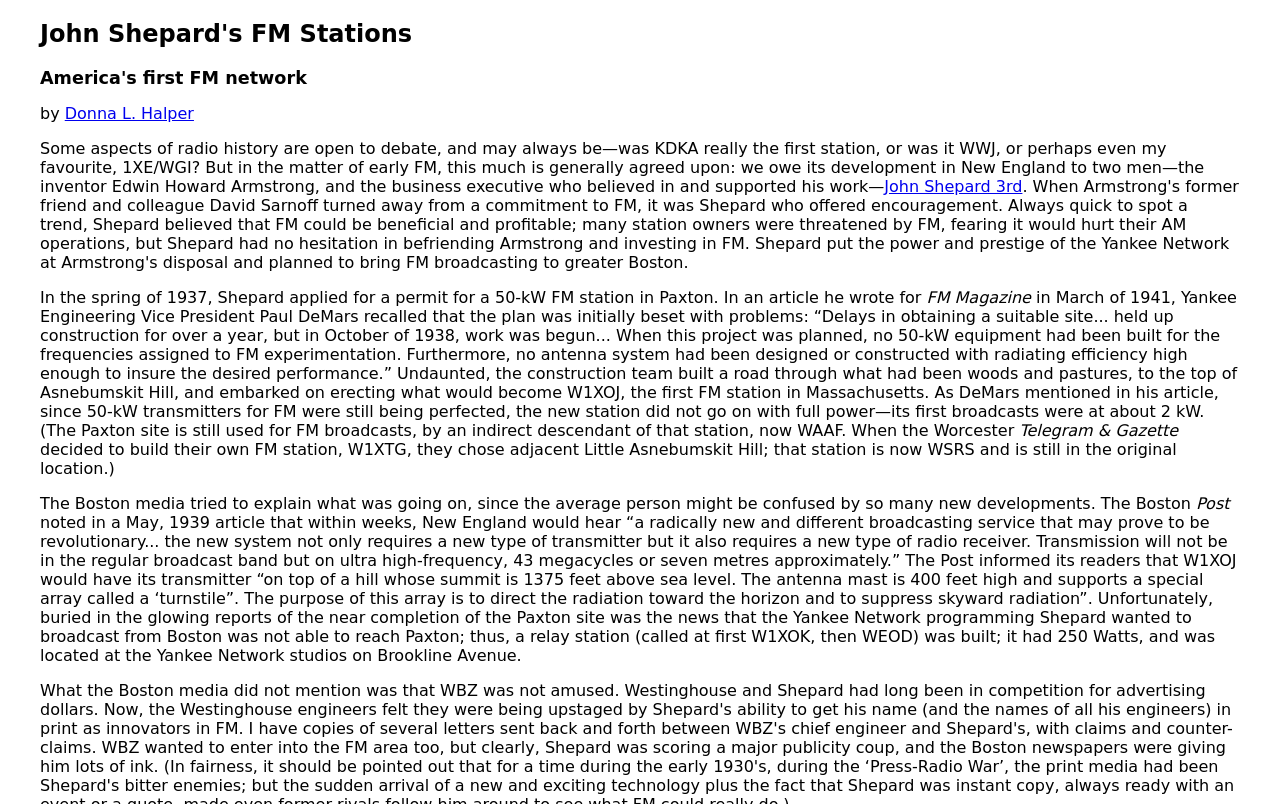What is the height of the antenna mast?
Could you give a comprehensive explanation in response to this question?

The webpage mentions that 'The antenna mast is 400 feet high and supports a special array called a ‘turnstile”.' which indicates that the height of the antenna mast is 400 feet.